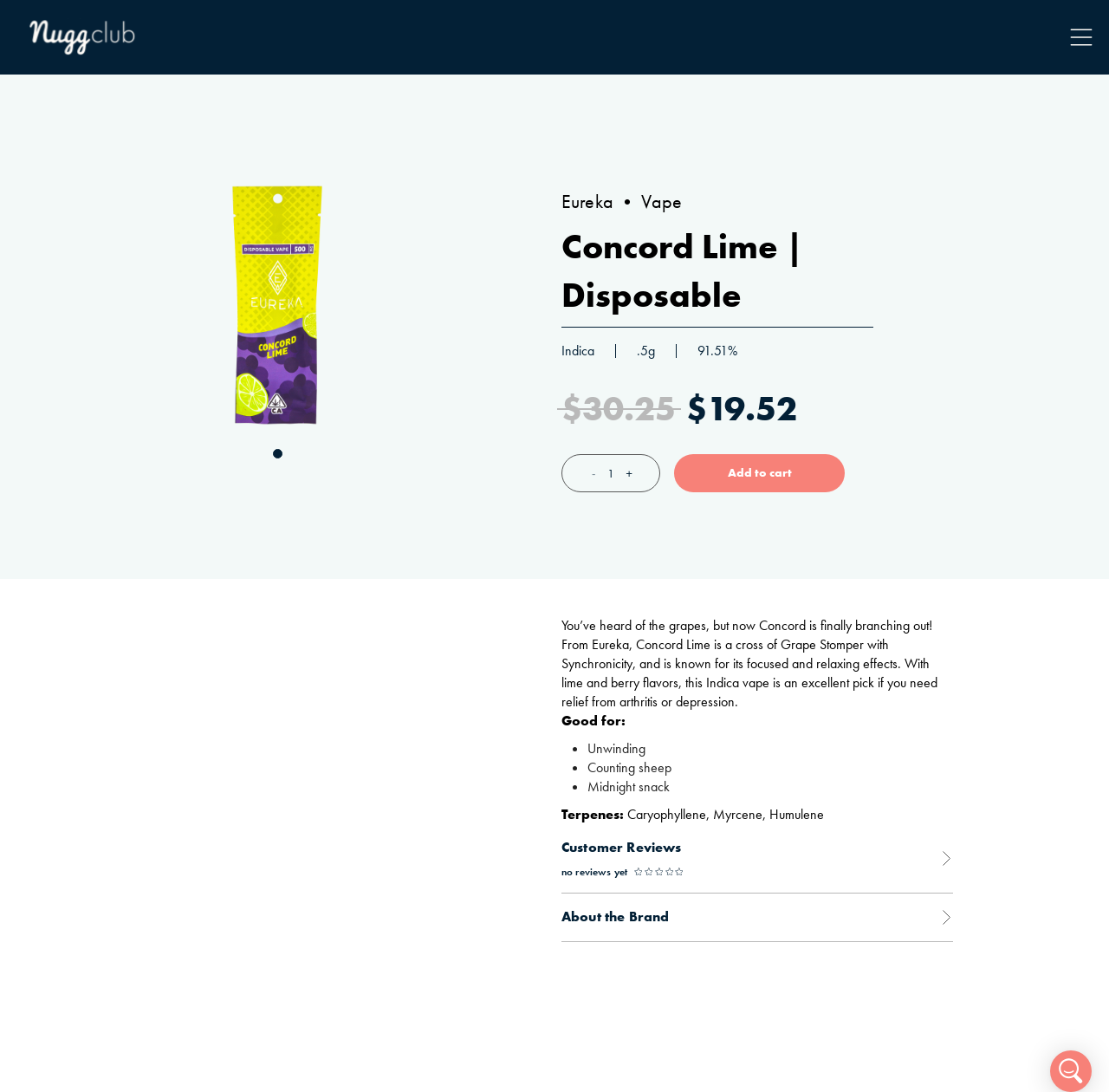What is the effect of this vape?
Please utilize the information in the image to give a detailed response to the question.

I found this answer by reading the product description which states 'Concord Lime is known for its focused and relaxing effects'.